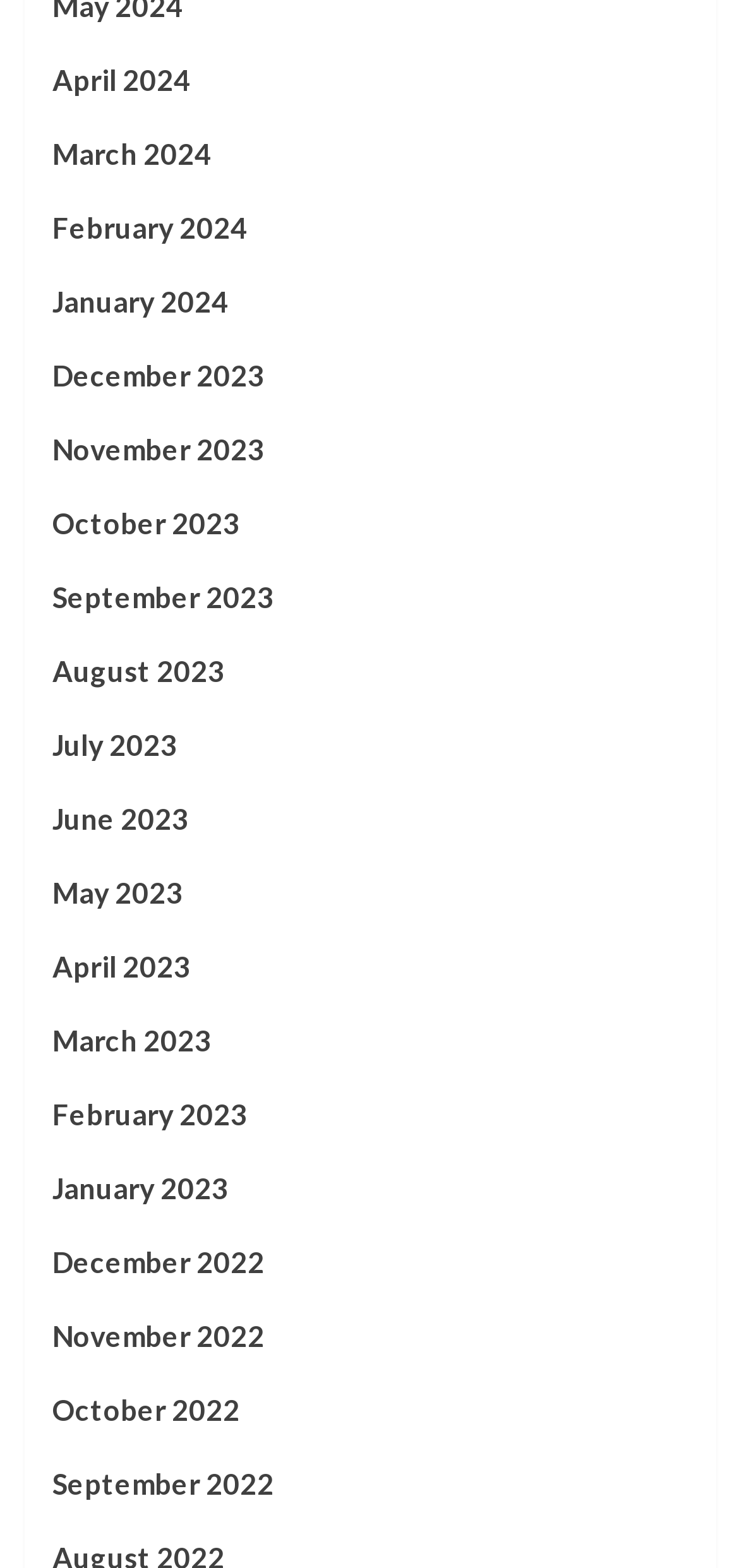What is the earliest month available?
Please provide a comprehensive answer based on the visual information in the image.

I looked at the list of links on the webpage and found that the earliest month available is December 2022, which is the last link in the list.